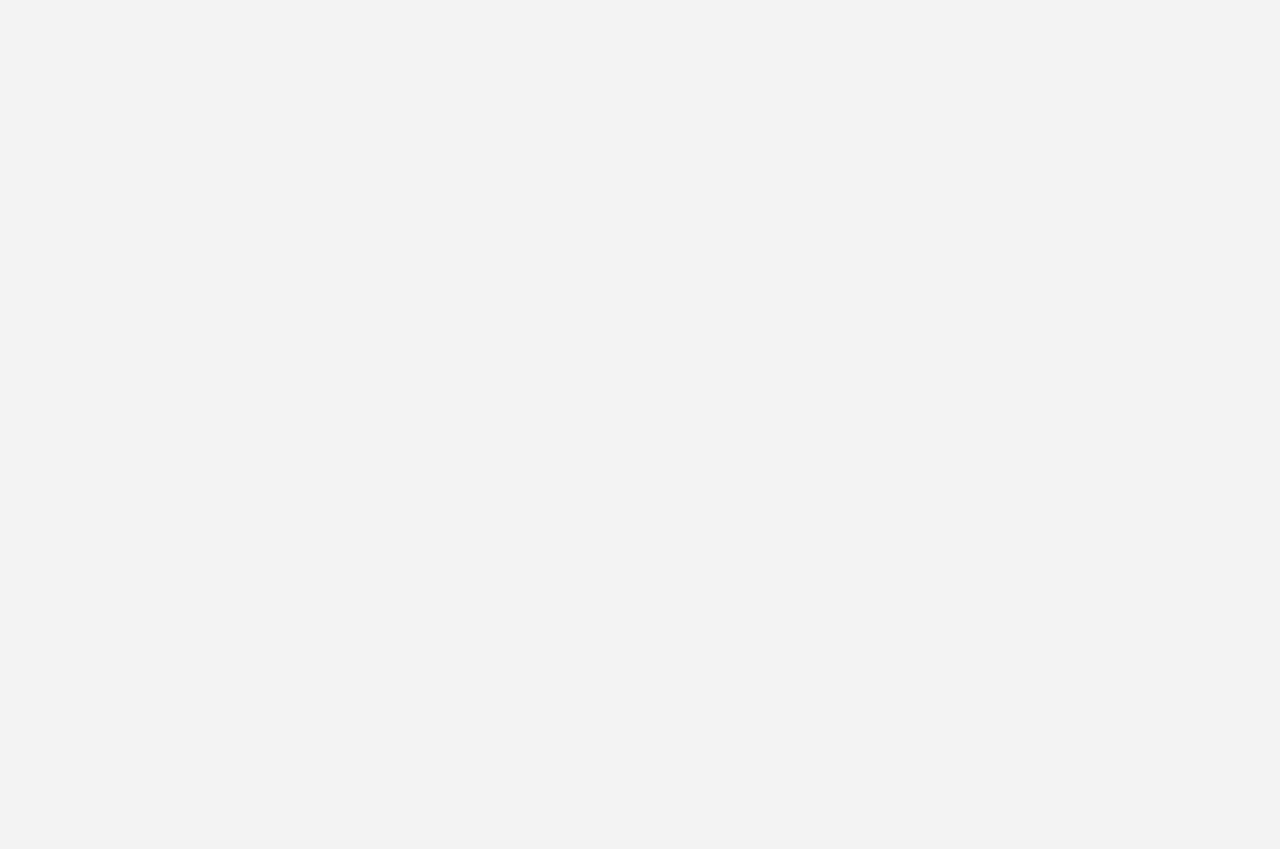Consider the image and give a detailed and elaborate answer to the question: 
What is the rating of the first comment?

The rating of the first comment can be found by looking at the static text element with the text '0' which is located next to the '+1' and '-1' links below the first commenter's avatar image.